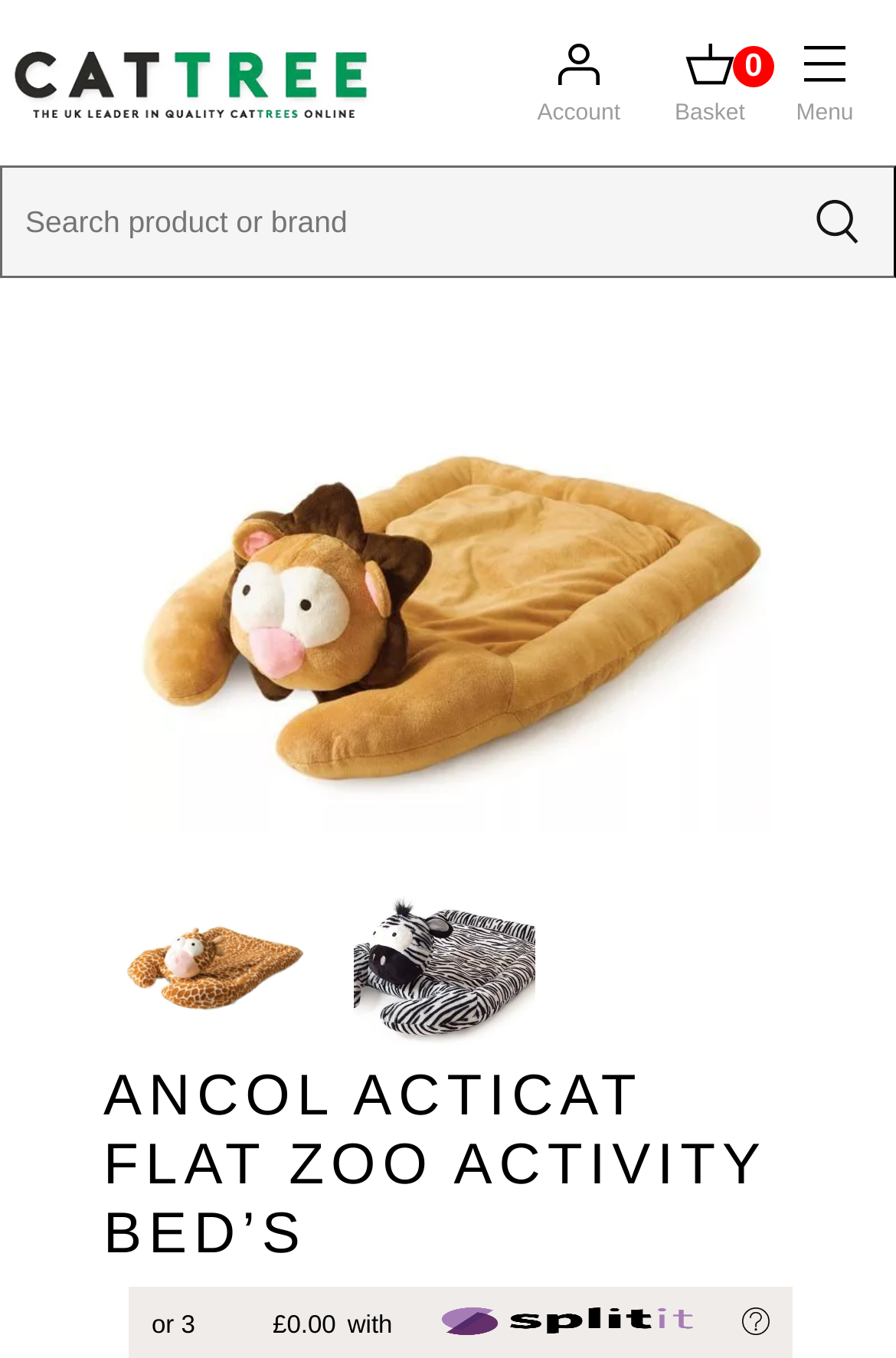What is the brand of the cat tree shown on the webpage?
Answer the question with as much detail as you can, using the image as a reference.

I found the brand of the cat tree by looking at the link element with OCR text 'CATTREE UK' which is located at the top of the webpage. This link is accompanied by an image with the same OCR text, indicating that it is the brand of the cat tree.